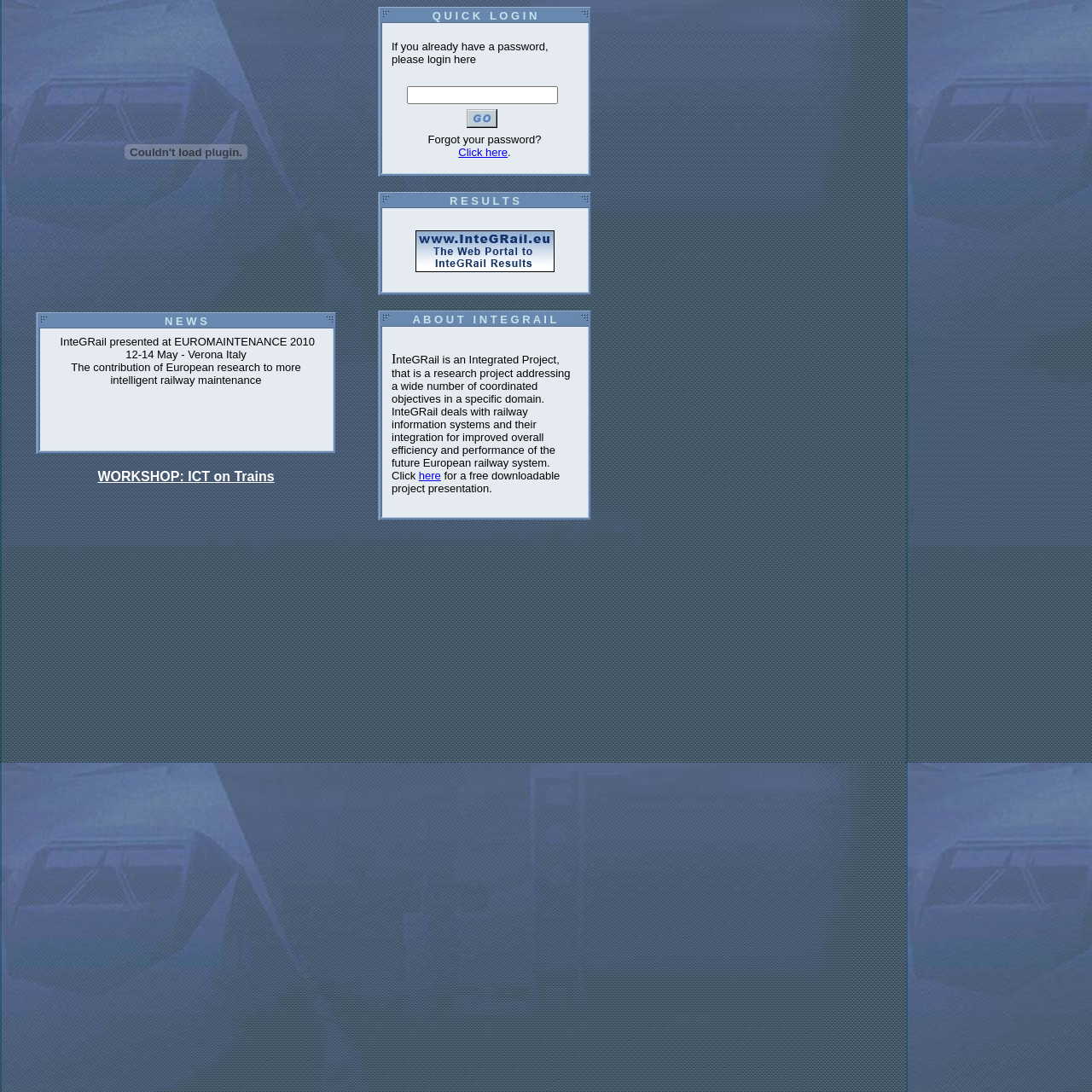Provide the bounding box coordinates of the HTML element this sentence describes: "WORKSHOP: ICT on Trains". The bounding box coordinates consist of four float numbers between 0 and 1, i.e., [left, top, right, bottom].

[0.089, 0.43, 0.251, 0.443]